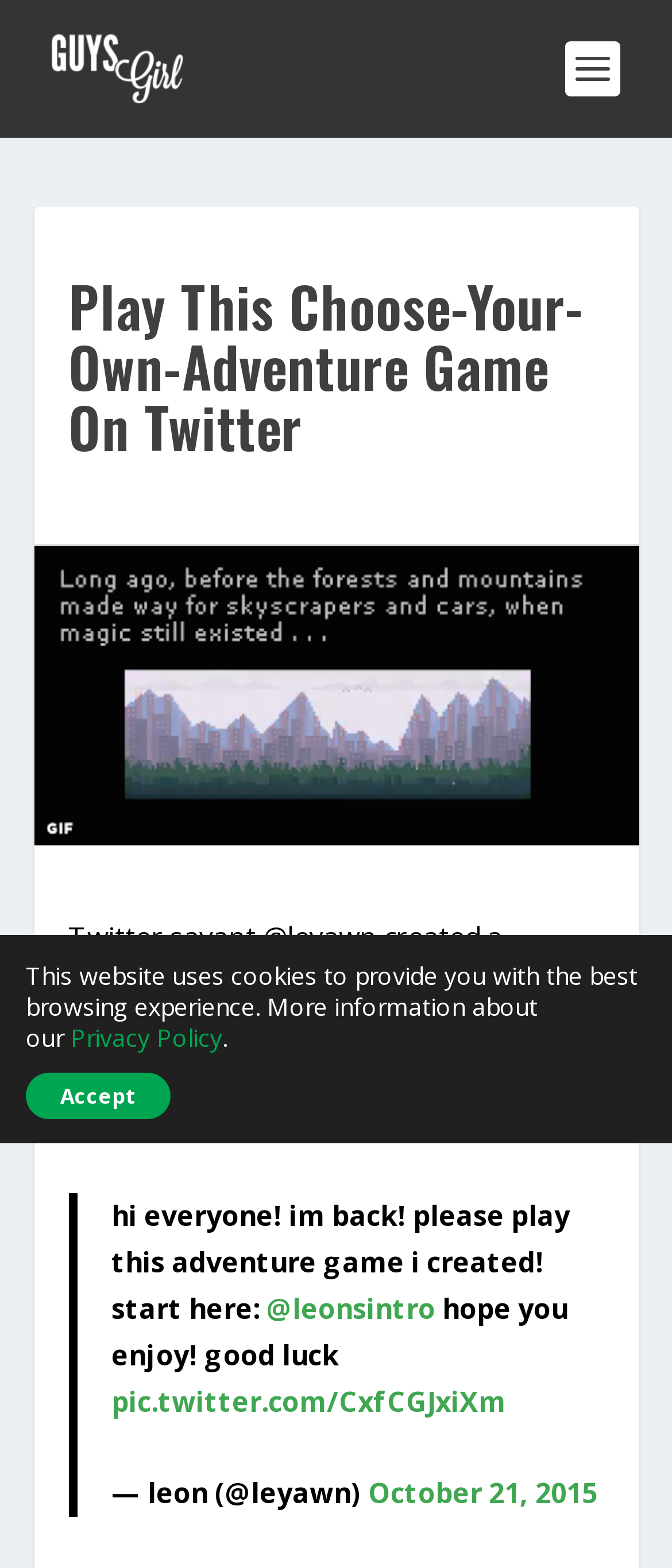What is the purpose of the game?
Using the image, provide a detailed and thorough answer to the question.

The answer can be inferred from the StaticText 'Yes… a game on Twitter that’s actually fun to play.' which suggests that the game is meant to be enjoyable.